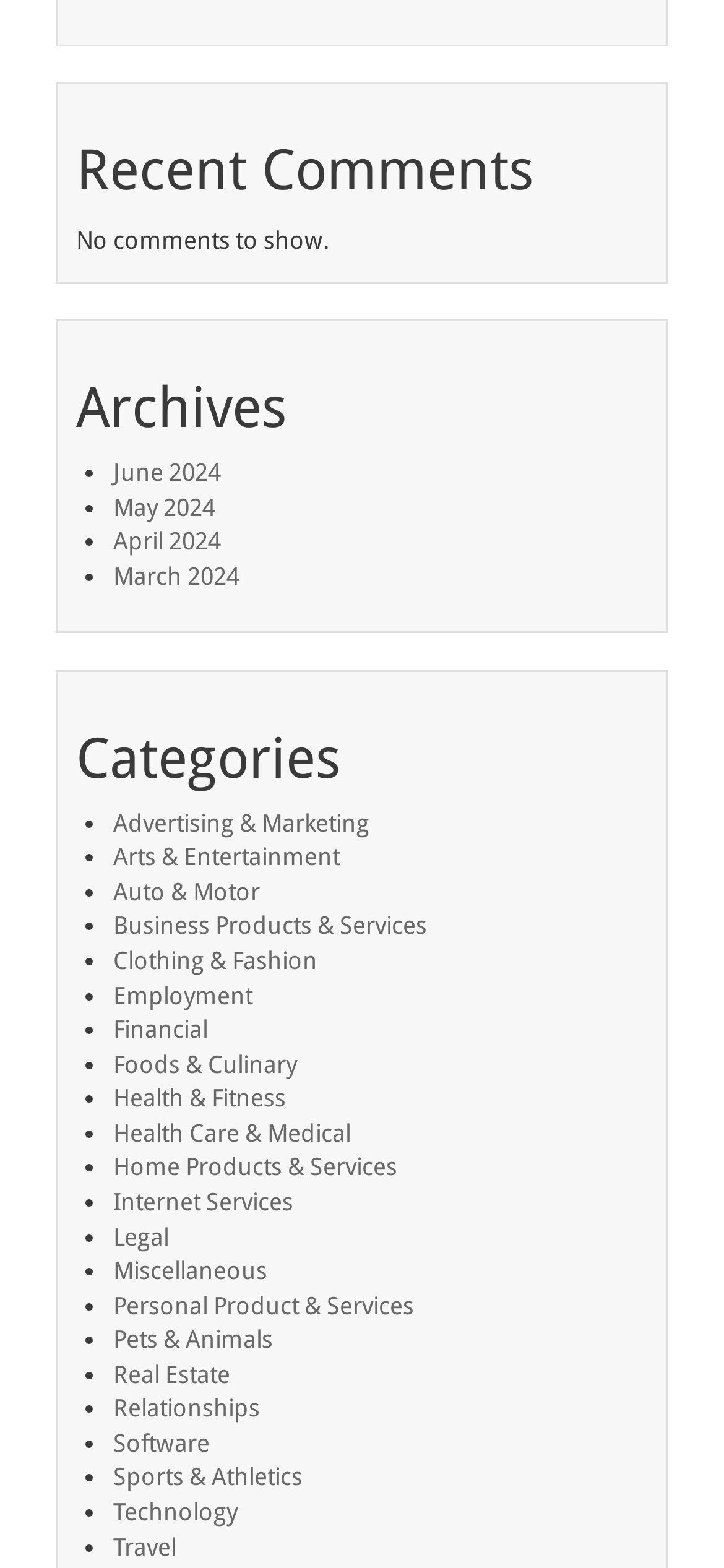For the element described, predict the bounding box coordinates as (top-left x, top-left y, bottom-right x, bottom-right y). All values should be between 0 and 1. Element description: MAINZ Alumni Meeting 2019

None